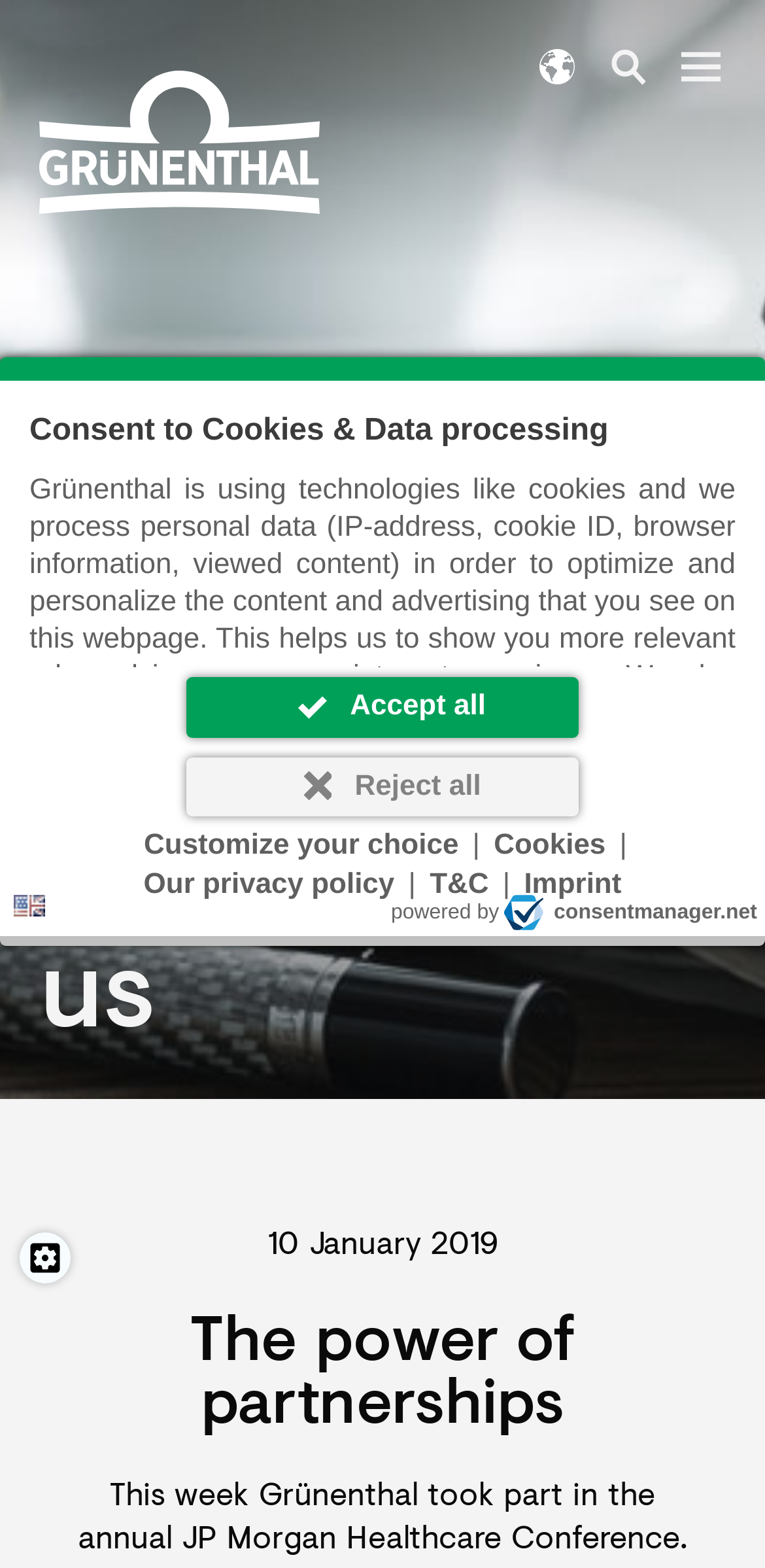What is the headline of the webpage?

Explore our recent stories to see what drives us